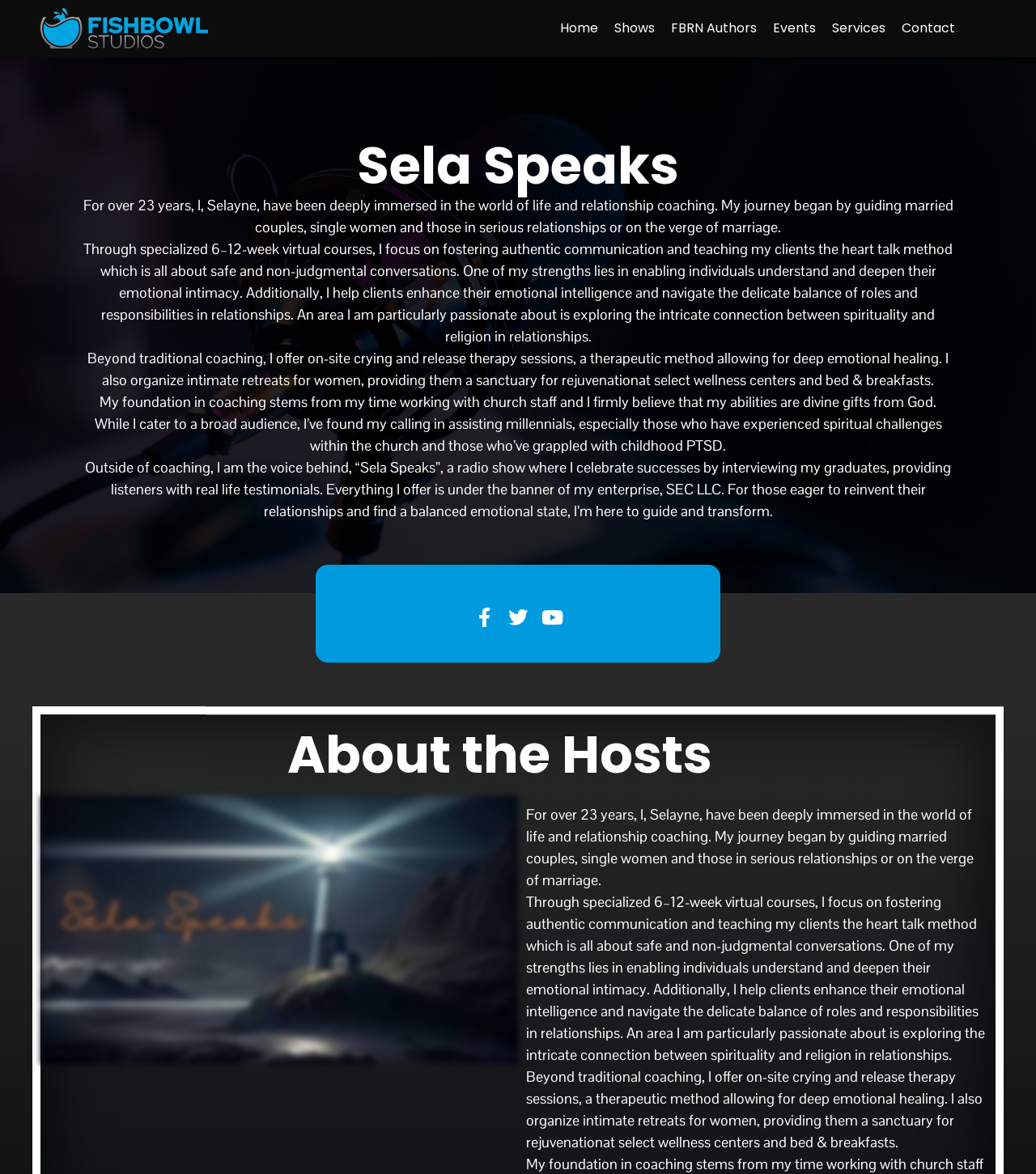Identify the bounding box coordinates of the region I need to click to complete this instruction: "Click the Youtube link".

[0.523, 0.518, 0.542, 0.534]